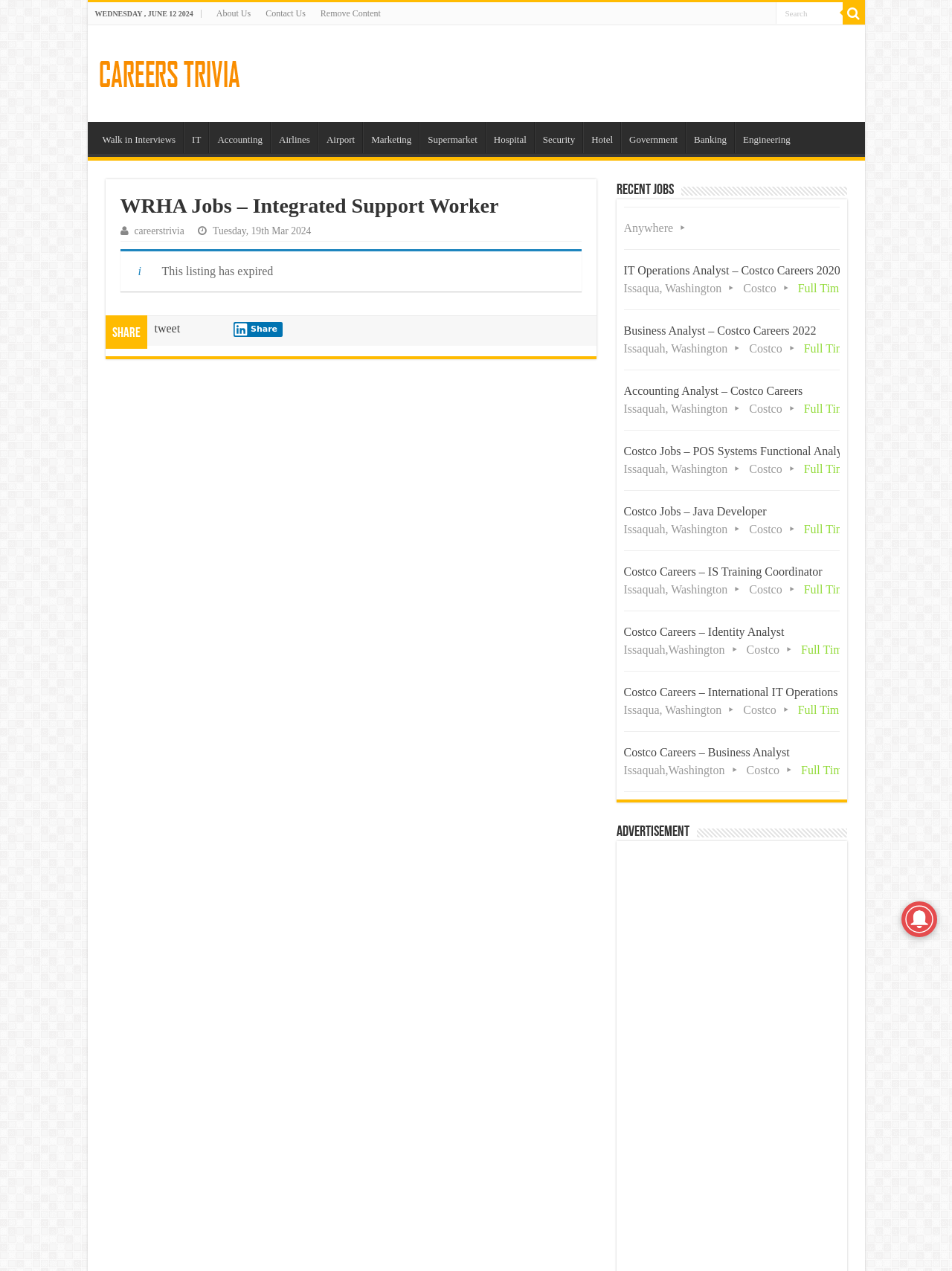What are the categories of jobs available?
Answer the question with a thorough and detailed explanation.

The categories of jobs available are obtained from the link elements with texts such as 'IT', 'Accounting', 'Airlines', etc. which are located below the heading element 'Careers Trivia – Latest Jobs 2022'.